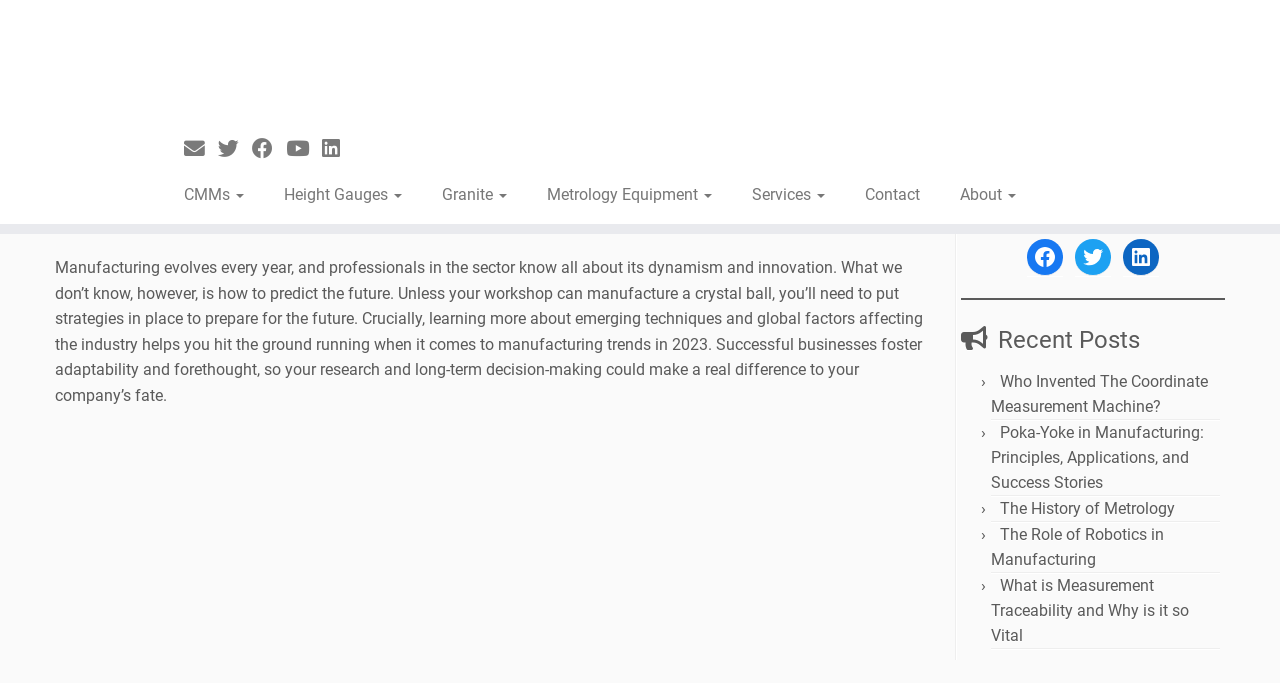What social media platforms can you follow Eley Metrology on?
Provide a detailed and well-explained answer to the question.

The social media platforms that Eley Metrology can be followed on are listed at the bottom-right corner of the webpage, where there are links to Facebook, Twitter, LinkedIn, and YouTube.